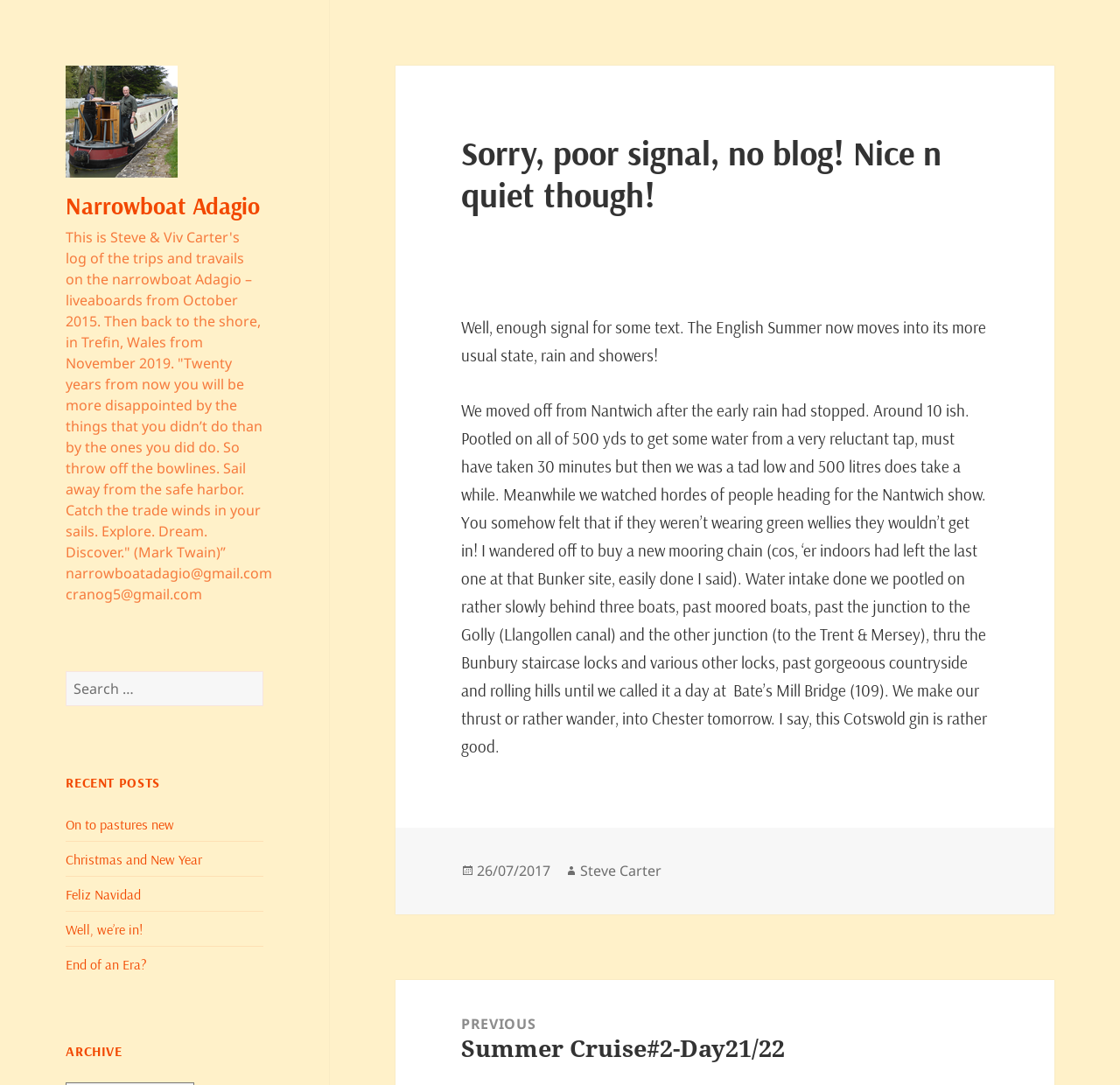Please identify the bounding box coordinates of the element that needs to be clicked to execute the following command: "View the archive". Provide the bounding box using four float numbers between 0 and 1, formatted as [left, top, right, bottom].

[0.059, 0.959, 0.235, 0.978]